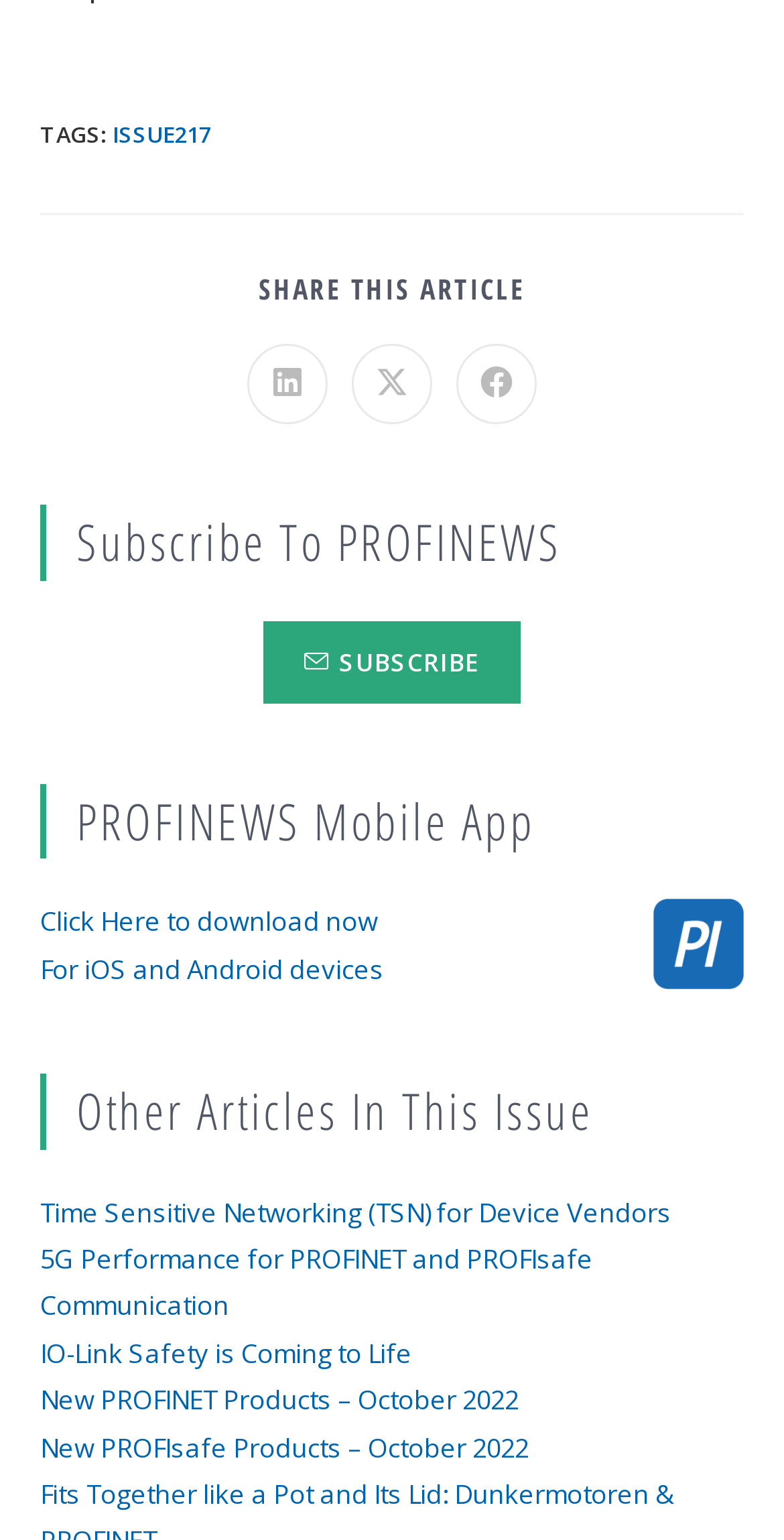Please determine the bounding box coordinates of the element to click in order to execute the following instruction: "Read the article about Time Sensitive Networking (TSN) for Device Vendors". The coordinates should be four float numbers between 0 and 1, specified as [left, top, right, bottom].

[0.051, 0.775, 0.856, 0.799]